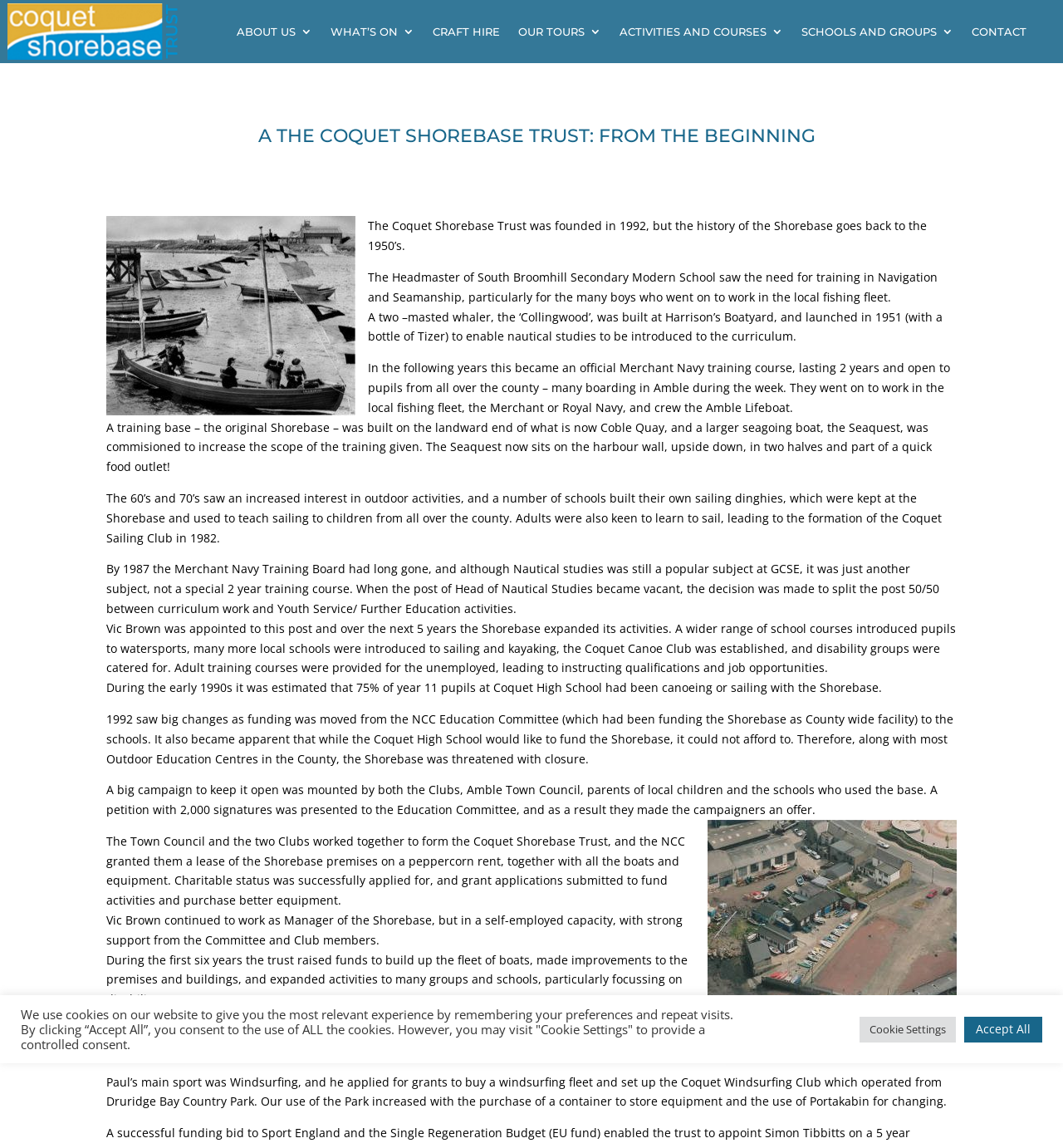Find and provide the bounding box coordinates for the UI element described here: "What’s On". The coordinates should be given as four float numbers between 0 and 1: [left, top, right, bottom].

[0.311, 0.0, 0.39, 0.055]